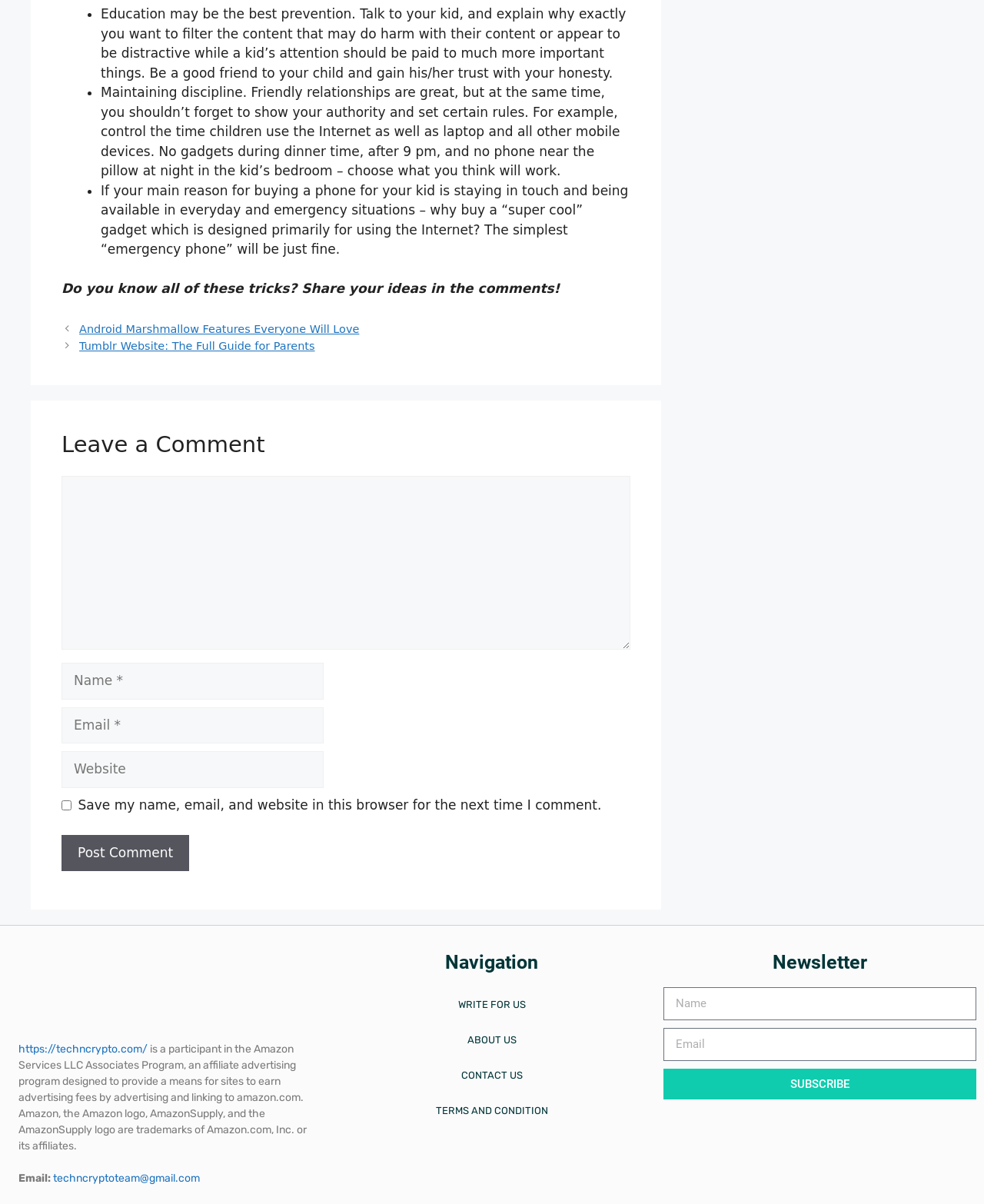What type of program is mentioned in the footer?
We need a detailed and meticulous answer to the question.

The footer mentions that the website is a participant in the Amazon Services LLC Associates Program, which is an affiliate advertising program designed to provide a means for sites to earn advertising fees by advertising and linking to amazon.com.